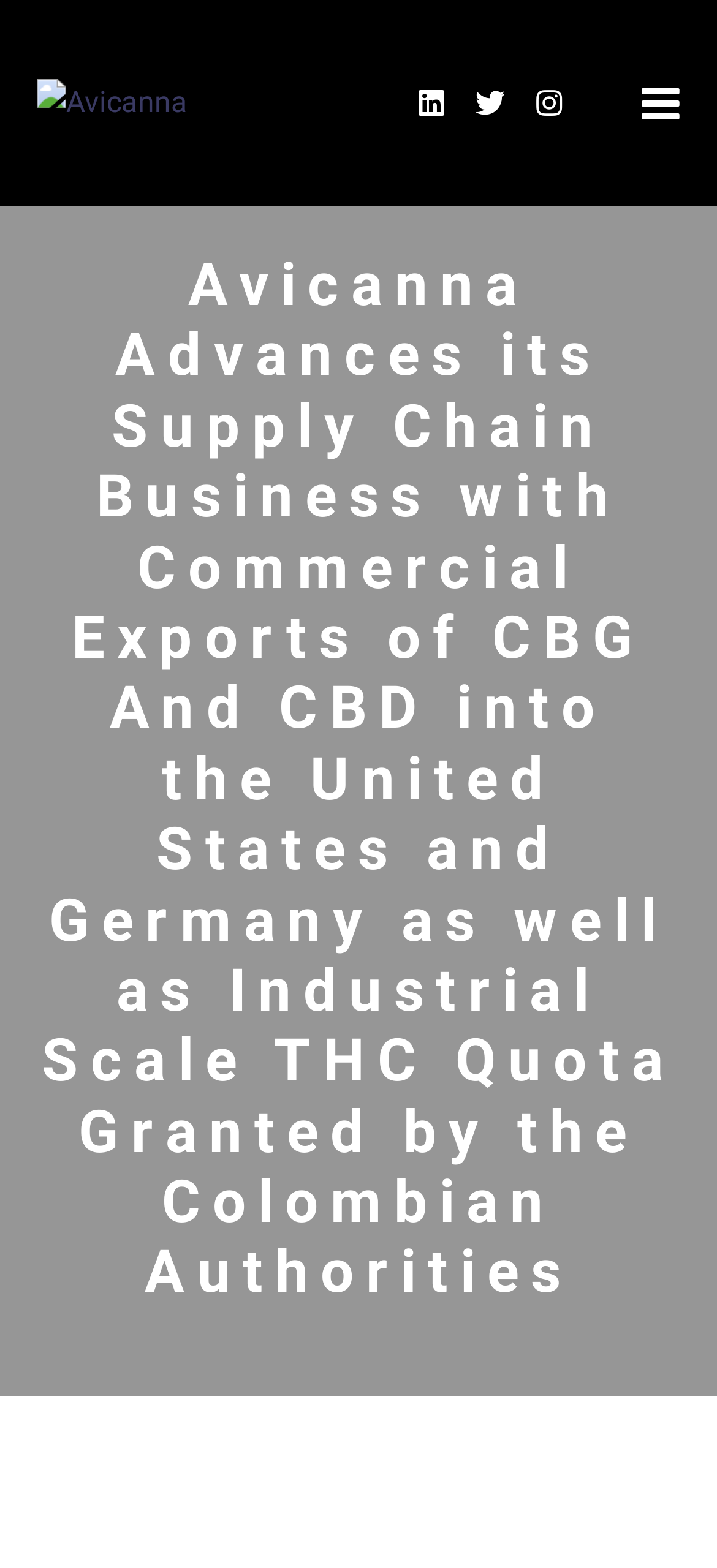Identify the bounding box coordinates of the HTML element based on this description: "Linkedin".

[0.56, 0.047, 0.642, 0.084]